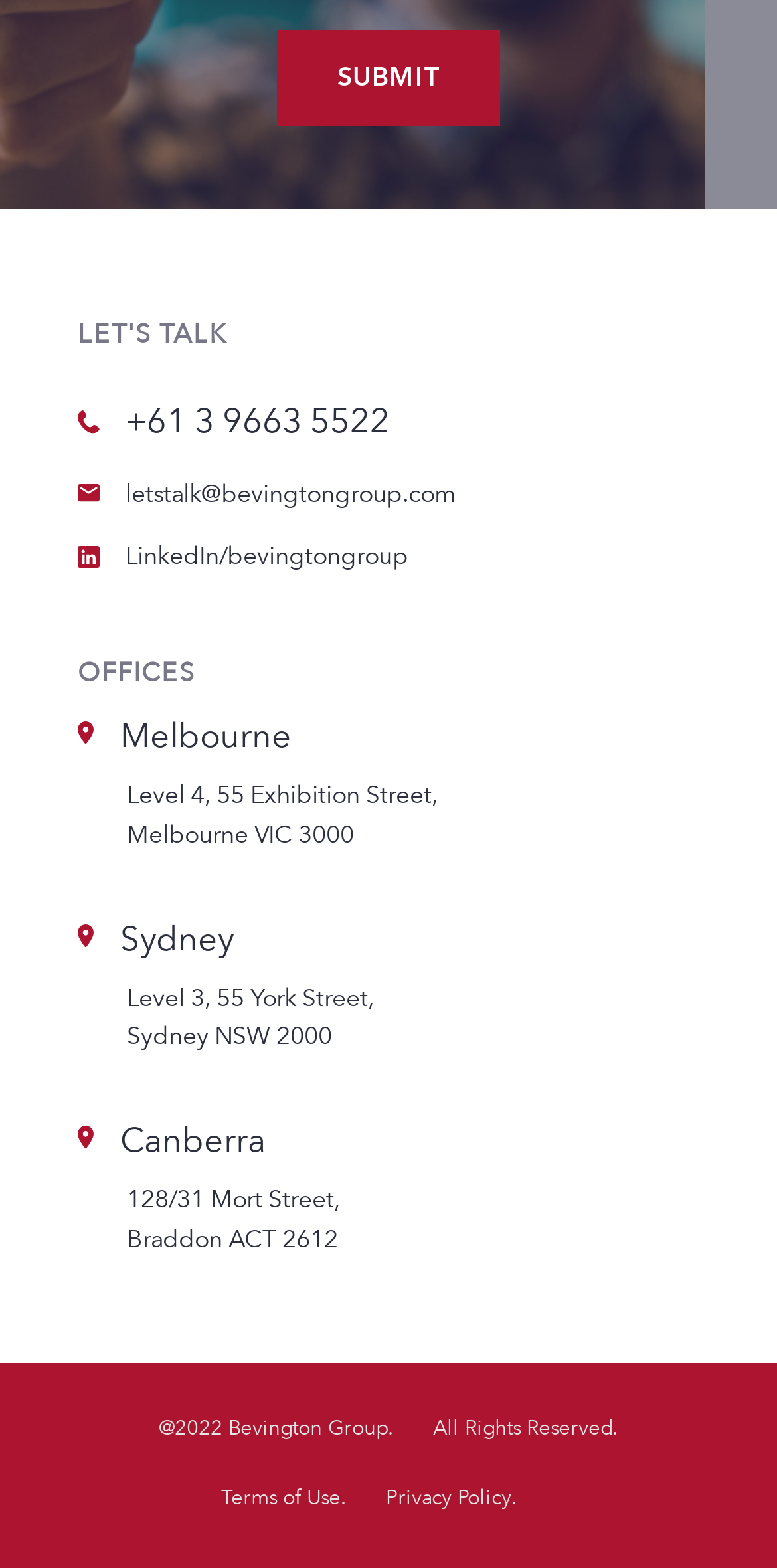Given the element description, predict the bounding box coordinates in the format (top-left x, top-left y, bottom-right x, bottom-right y). Make sure all values are between 0 and 1. Here is the element description: 128/31 Mort Street,Braddon ACT 2612

[0.163, 0.755, 0.438, 0.8]